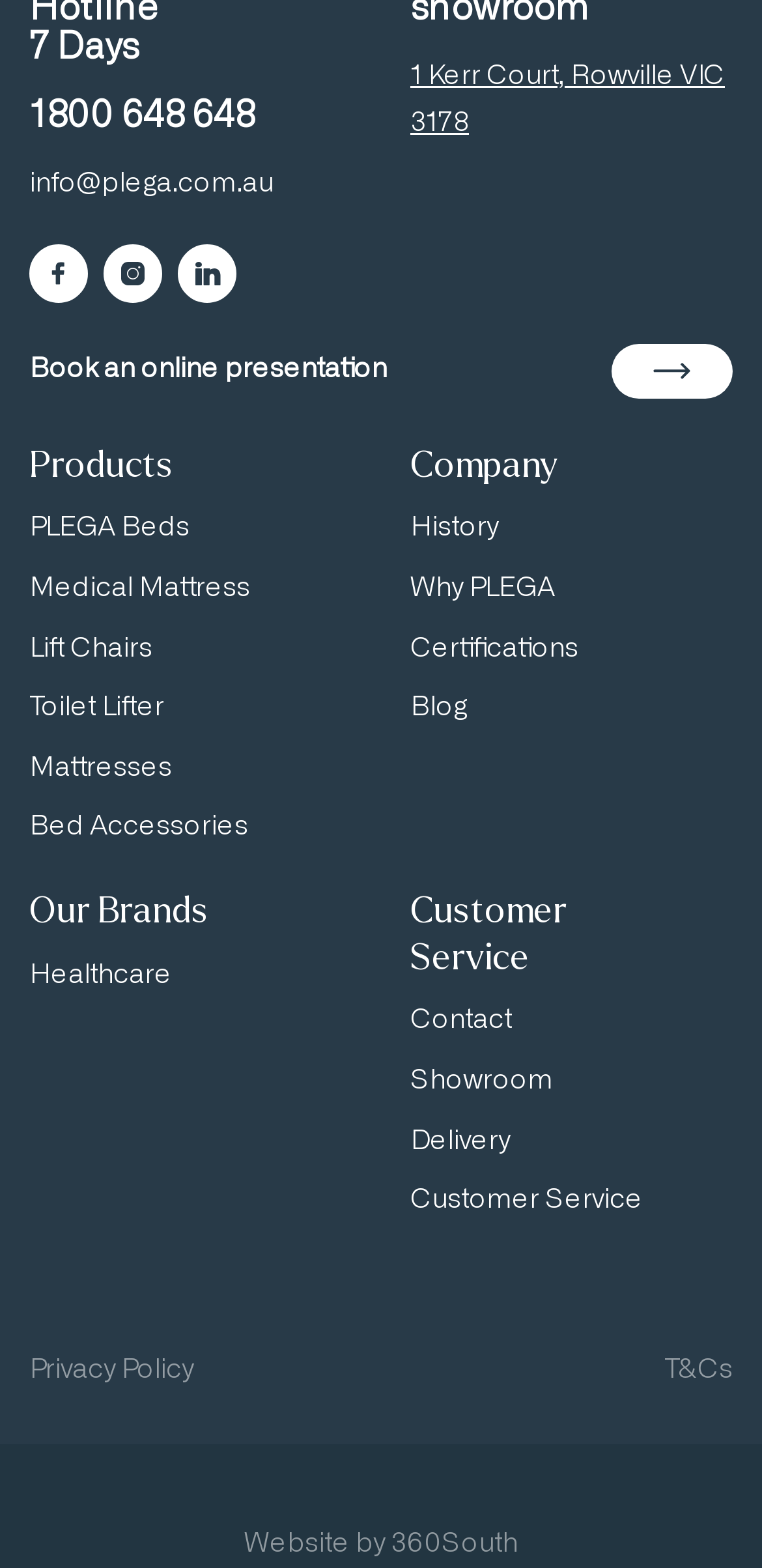Locate the bounding box coordinates of the clickable area needed to fulfill the instruction: "Learn more about 'PLEGA Beds'".

[0.038, 0.324, 0.249, 0.344]